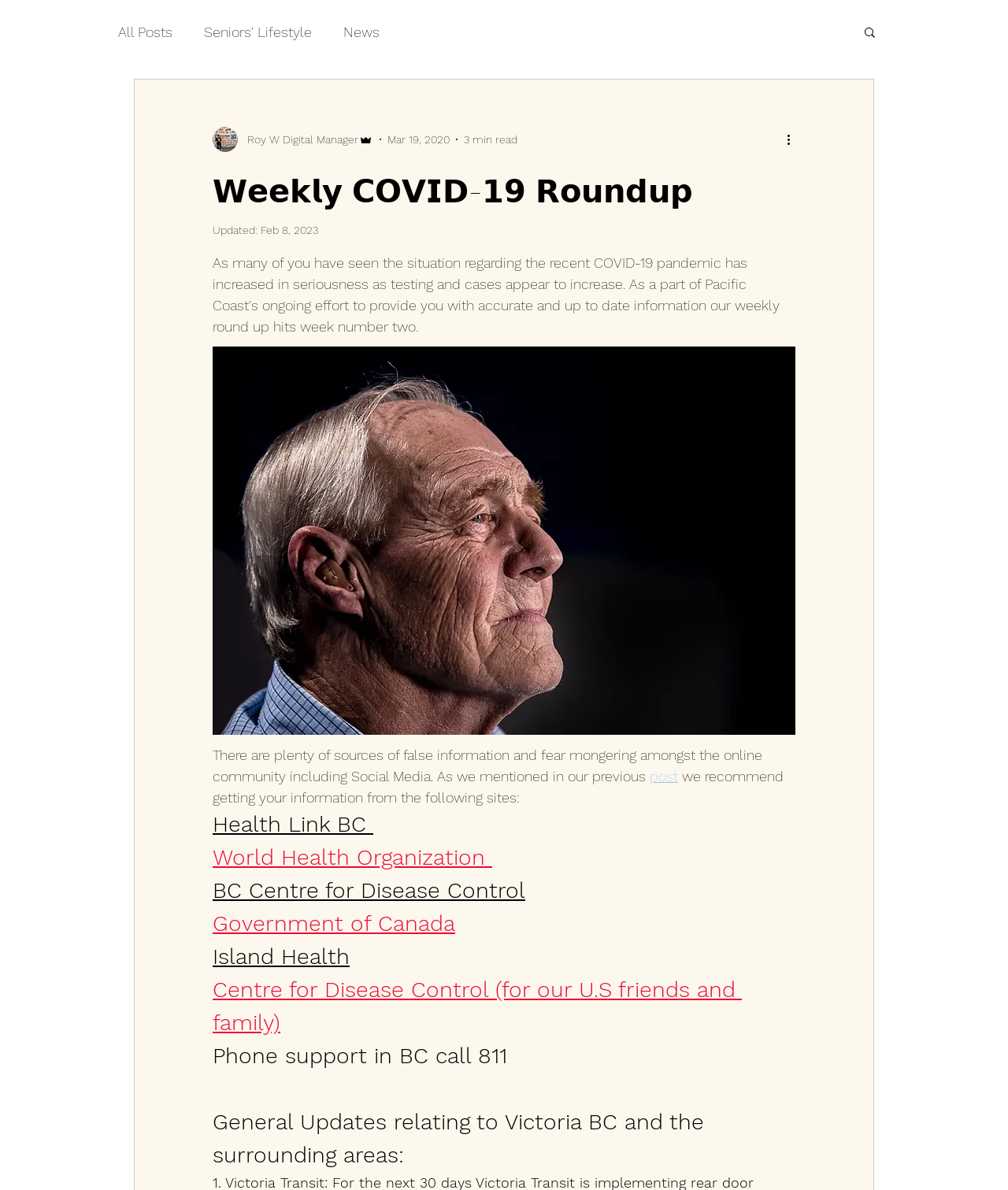Find the bounding box coordinates for the element that must be clicked to complete the instruction: "View more actions". The coordinates should be four float numbers between 0 and 1, indicated as [left, top, right, bottom].

[0.778, 0.109, 0.797, 0.125]